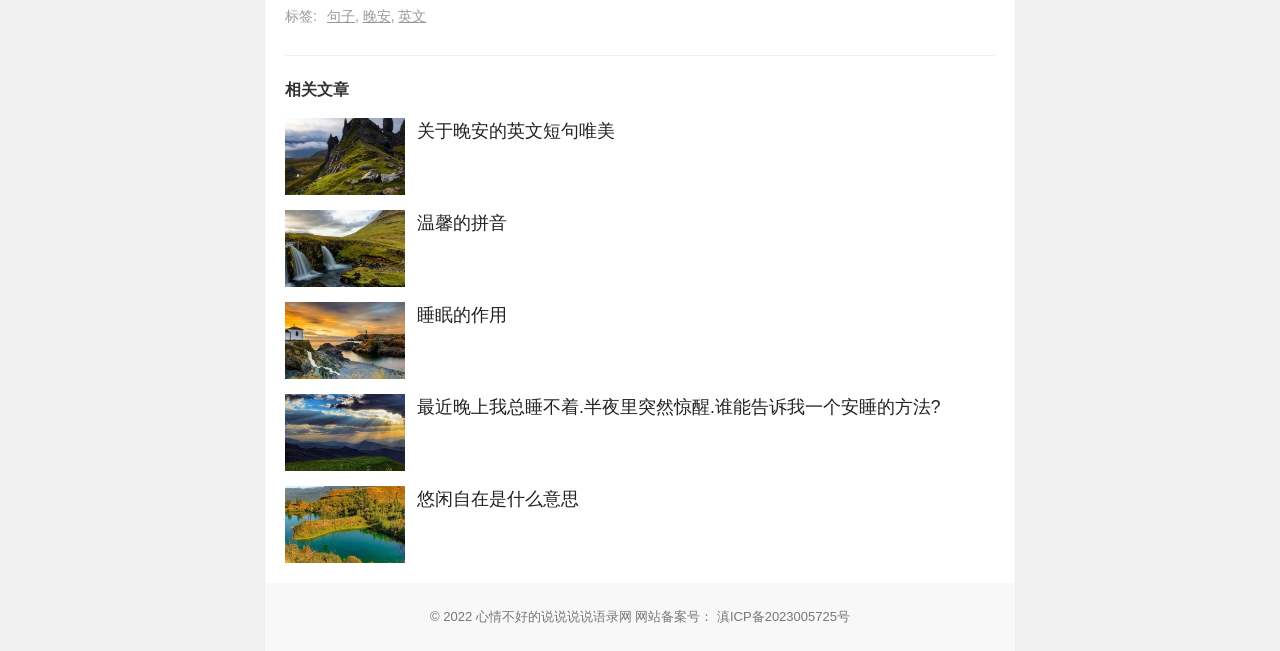Identify the bounding box coordinates for the element you need to click to achieve the following task: "Open the article about '关于晚安的英文短句唯美'". Provide the bounding box coordinates as four float numbers between 0 and 1, in the form [left, top, right, bottom].

[0.223, 0.181, 0.316, 0.3]